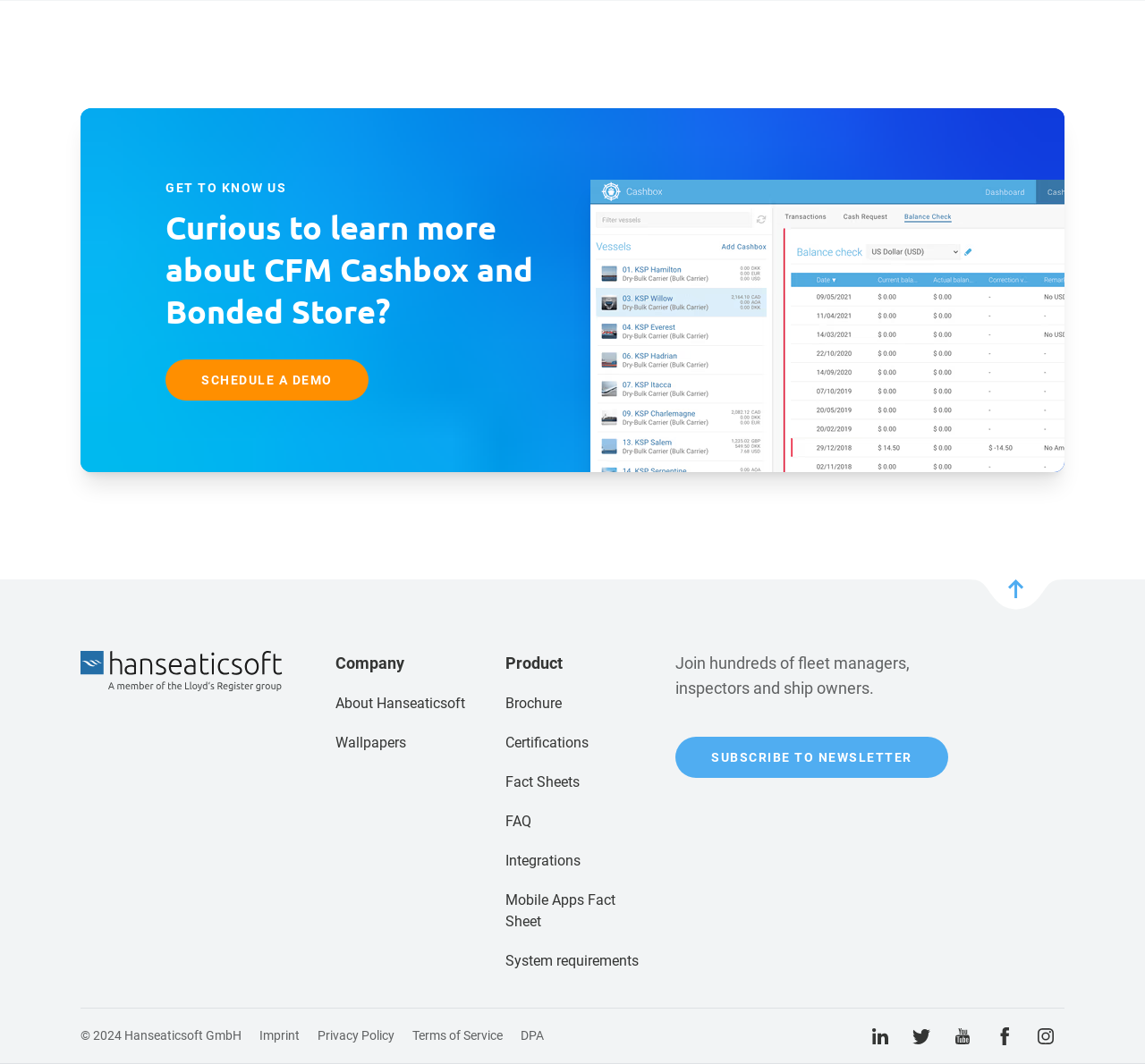How many social media links are there?
Answer the question with a single word or phrase by looking at the picture.

5